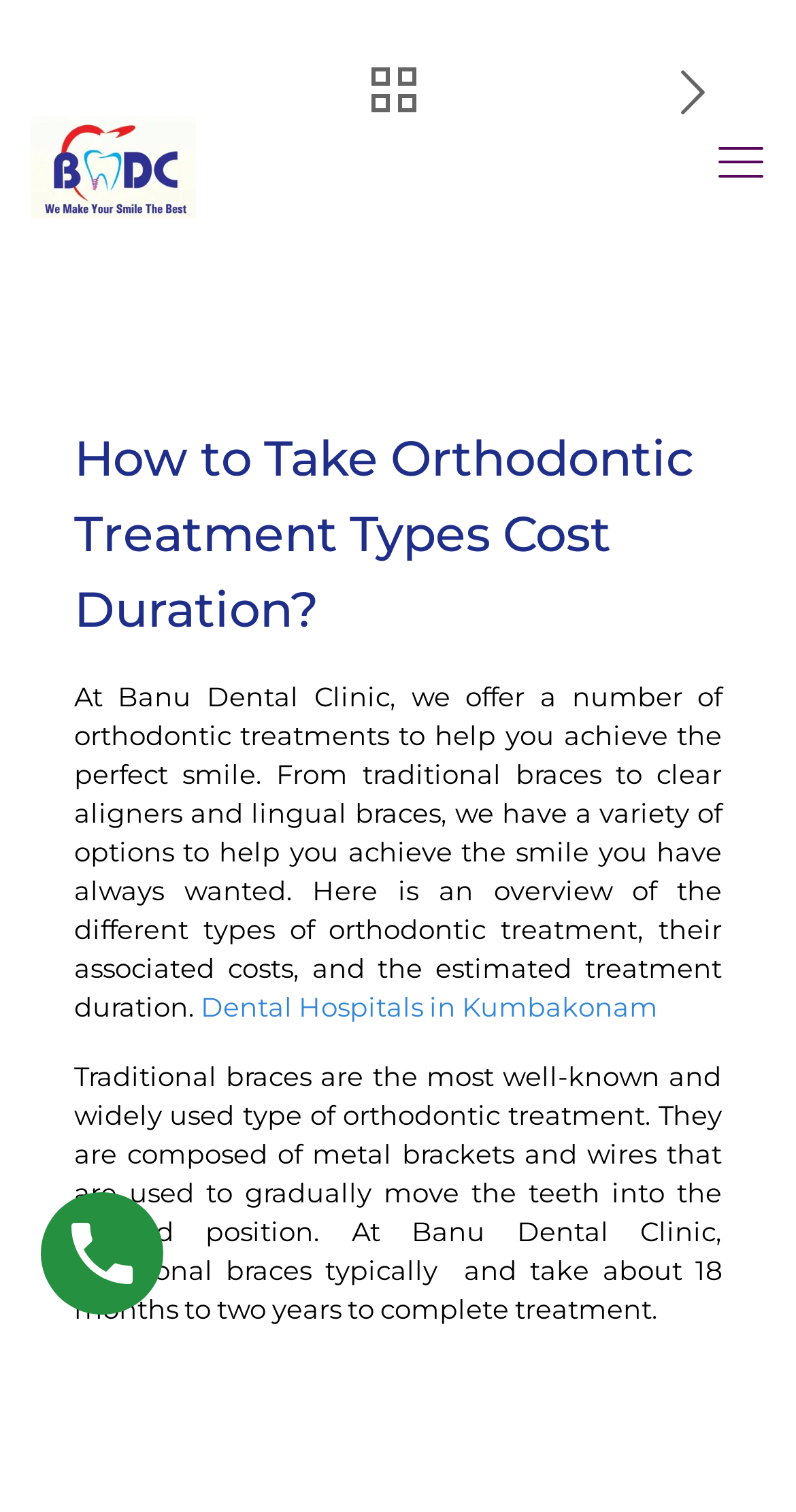How long does traditional braces treatment take?
Deliver a detailed and extensive answer to the question.

According to the webpage content, 'At Banu Dental Clinic, traditional braces typically ... and take about 18 months to two years to complete treatment.' which provides the duration of traditional braces treatment.